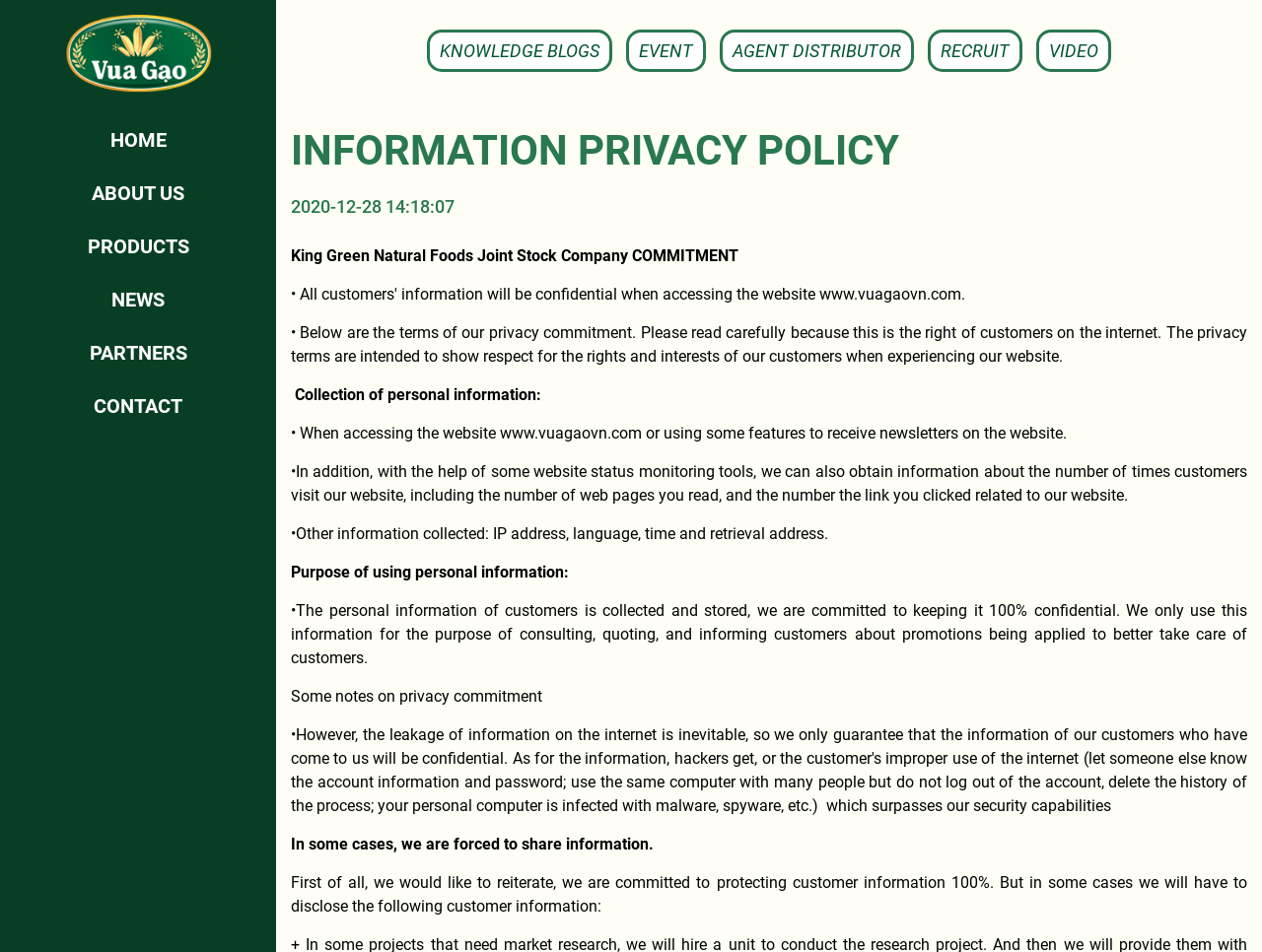Provide a thorough summary of the webpage.

This webpage is about the Information Privacy Policy of King Green Natural Foods Joint Stock Company. At the top left corner, there is a logo image and a link to the homepage. Below the logo, there are several links to different sections of the website, including "HOME", "ABOUT US", "PRODUCTS", "NEWS", "PARTNERS", and "CONTACT". 

To the right of these links, there are additional links to "KNOWLEDGE BLOGS", "EVENT", "AGENT DISTRIBUTOR", "RECRUIT", and "VIDEO". 

The main content of the webpage is divided into several sections. The first section is headed by "INFORMATION PRIVACY POLICY" and is followed by a date "2020-12-28 14:18:07". Below this, there is a statement from King Green Natural Foods Joint Stock Company committing to respect the rights and interests of their customers when experiencing their website. 

The next section explains the collection of personal information, including when customers access the website or use certain features to receive newsletters. The company also collects information about the number of times customers visit their website, including the number of web pages read and links clicked. Additionally, they collect IP addresses, language, time, and retrieval addresses. 

The following section explains the purpose of using personal information, which is to consult, quote, and inform customers about promotions. The company commits to keeping customer information 100% confidential. 

Finally, there are some notes on the privacy commitment, including cases where the company may be forced to share customer information.